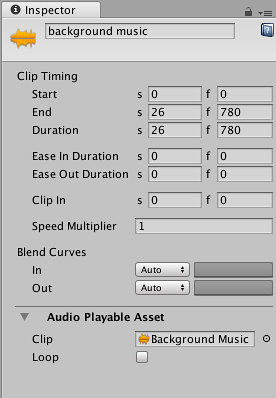What is the purpose of the 'Speed Multiplier' field?
Offer a detailed and full explanation in response to the question.

The 'Speed Multiplier' field is part of the 'Clip Timing' parameters, and it allows users to adjust the playback speed of the audio clip, providing more control over the audio integration in Unity projects.